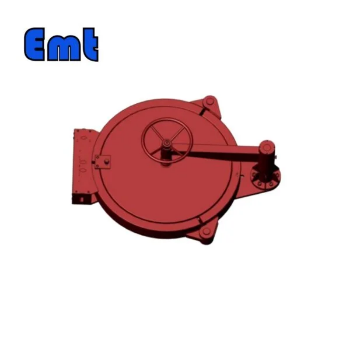Break down the image into a detailed narrative.

This image showcases a red quick opening closure, designed for pressure-containing systems. It features a central operating mechanism that appears to be user-friendly and accessible, facilitating easy opening and closing. The closure is depicted in a top-down view, highlighting its rounded shape and robust construction, indicative of its capability to withstand demanding conditions in various applications. The branding 'Emt' is prominently displayed in a bold font, emphasizing its commercial identity. This type of closure is essential for ensuring efficient maintenance in piping systems, allowing for rapid access without compromising safety or integrity.